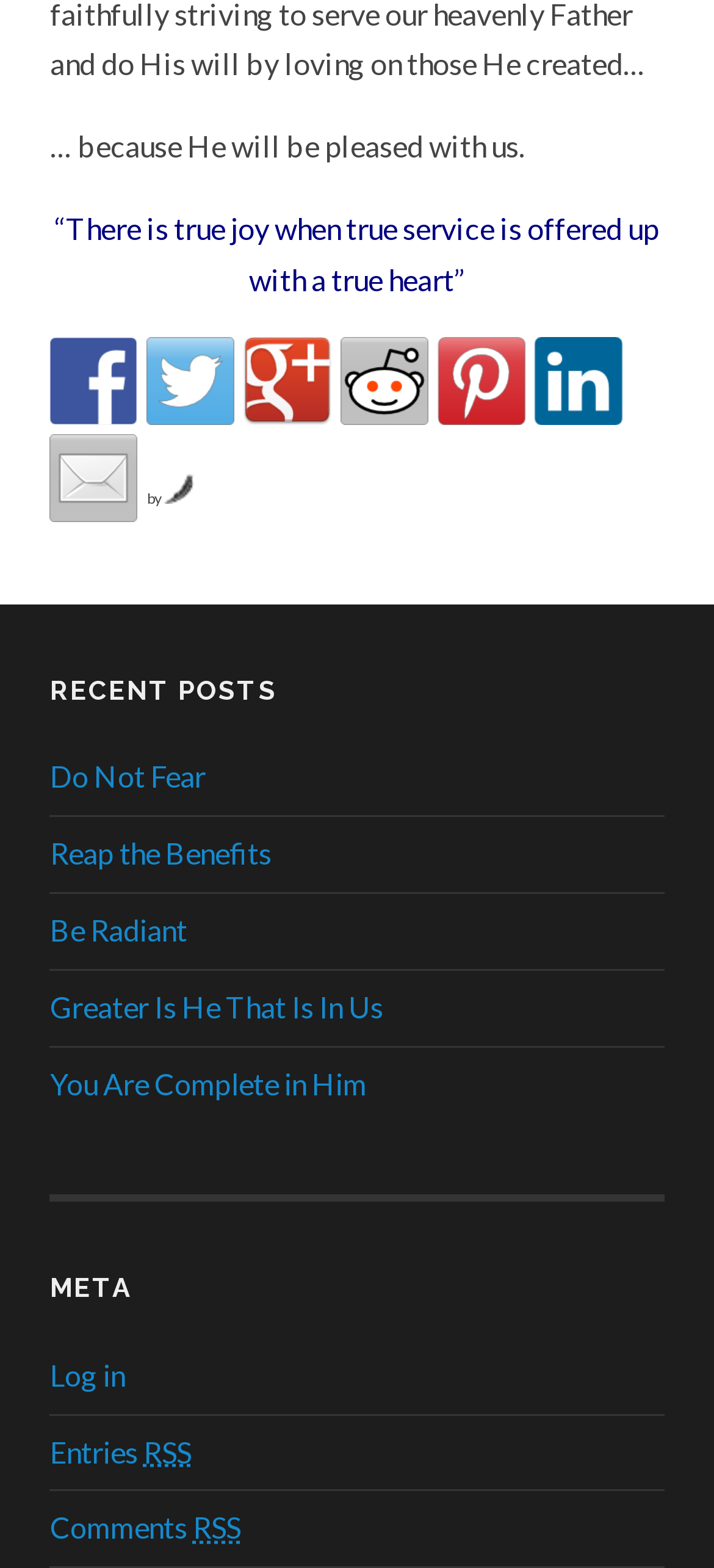Indicate the bounding box coordinates of the element that must be clicked to execute the instruction: "Share on Facebook". The coordinates should be given as four float numbers between 0 and 1, i.e., [left, top, right, bottom].

[0.07, 0.215, 0.193, 0.271]